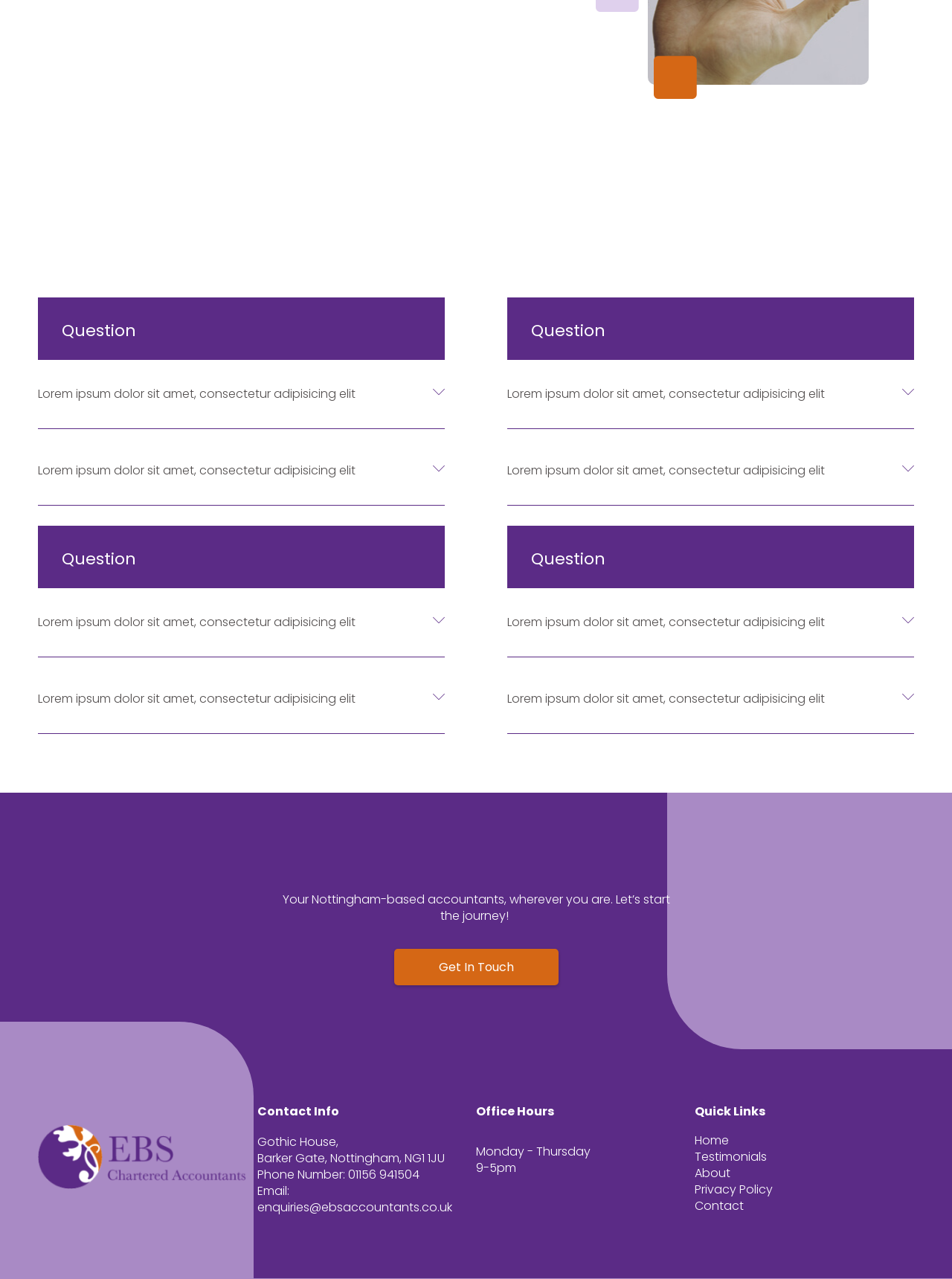Locate the bounding box coordinates of the clickable part needed for the task: "Click the 'Lorem ipsum dolor sit amet, consectetur adipisicing elit' button".

[0.04, 0.281, 0.467, 0.335]